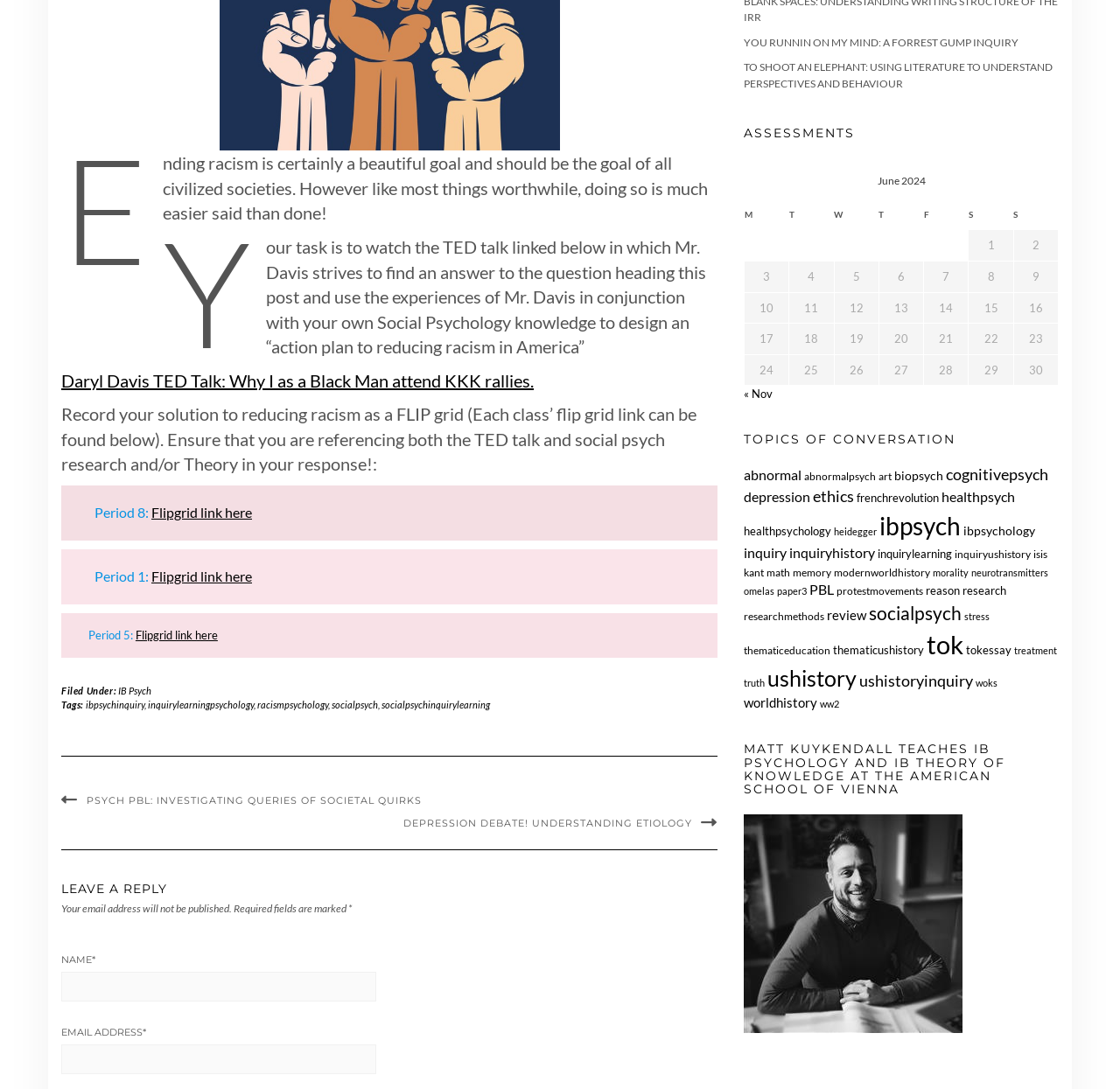Refer to the element description socialpsych and identify the corresponding bounding box in the screenshot. Format the coordinates as (top-left x, top-left y, bottom-right x, bottom-right y) with values in the range of 0 to 1.

[0.296, 0.641, 0.337, 0.652]